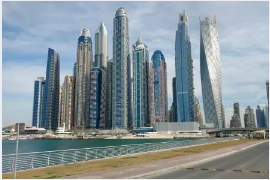Detail the scene shown in the image extensively.

The image showcases a stunning skyline of Dubai, featuring a cluster of modern skyscrapers that define the city’s iconic architecture. Towering structures made of glass and steel reflect the bright sky, with a mix of curved and angular designs that highlight Dubai's innovative spirit. In the foreground, a waterfront promenade lines the marina, where boats can be seen floating gently in the water, adding to the vibrant atmosphere. This view captures the essence of Dubai’s rapid development and its reputation as a global hub for business and tourism. The context of the image is connected to news regarding the United Arab Emirates (UAE) potentially being removed from the Financial Action Task Force's (FATF) grey list, indicating improvements in regulatory frameworks which could positively influence the economic landscape of the nation.